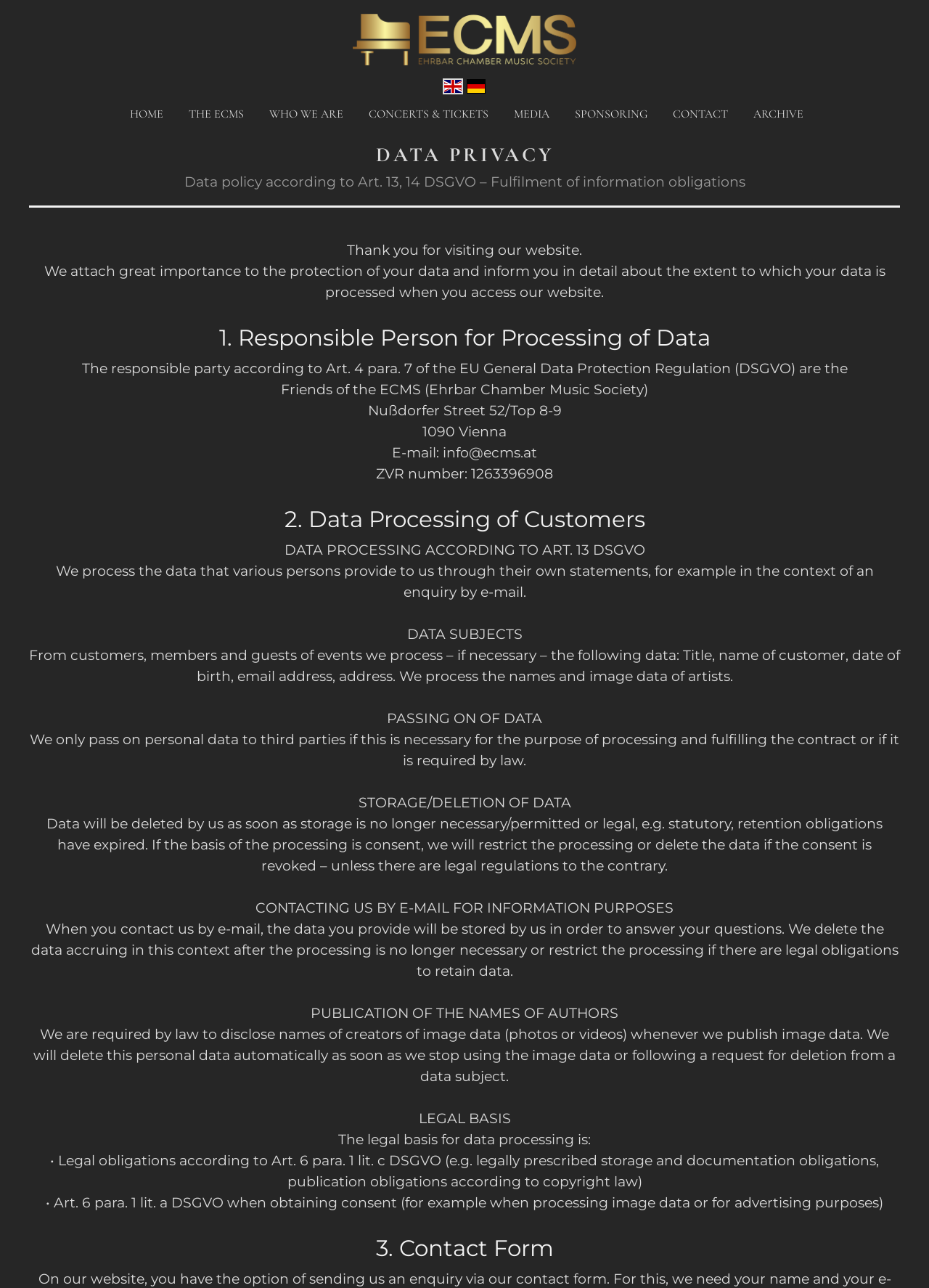Please provide a brief answer to the question using only one word or phrase: 
What is the title of the first heading?

DATA PRIVACY